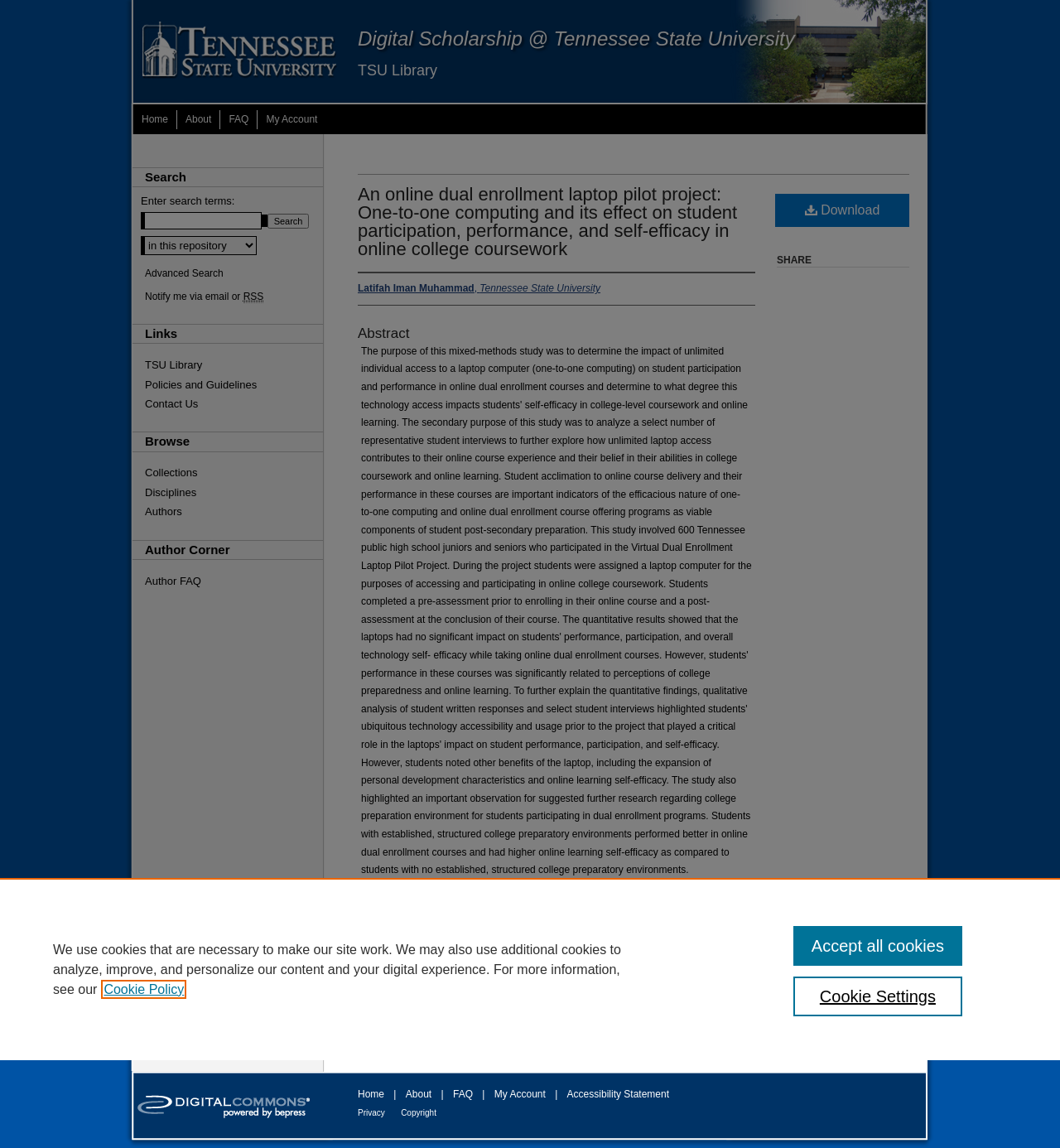Select the bounding box coordinates of the element I need to click to carry out the following instruction: "Search for something".

[0.133, 0.184, 0.247, 0.199]